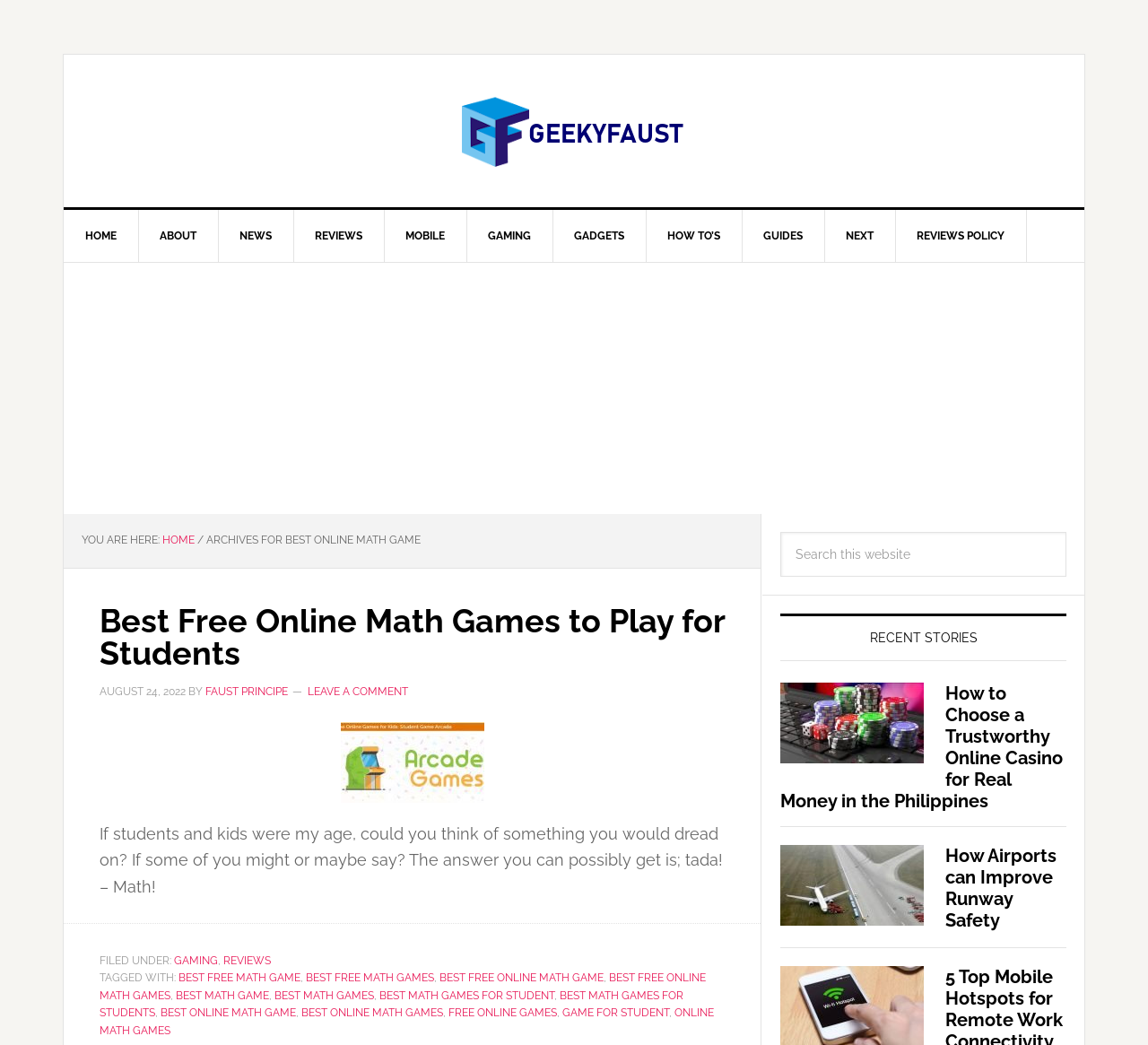Identify the bounding box coordinates for the UI element described as follows: "Game for Student". Ensure the coordinates are four float numbers between 0 and 1, formatted as [left, top, right, bottom].

[0.49, 0.963, 0.583, 0.975]